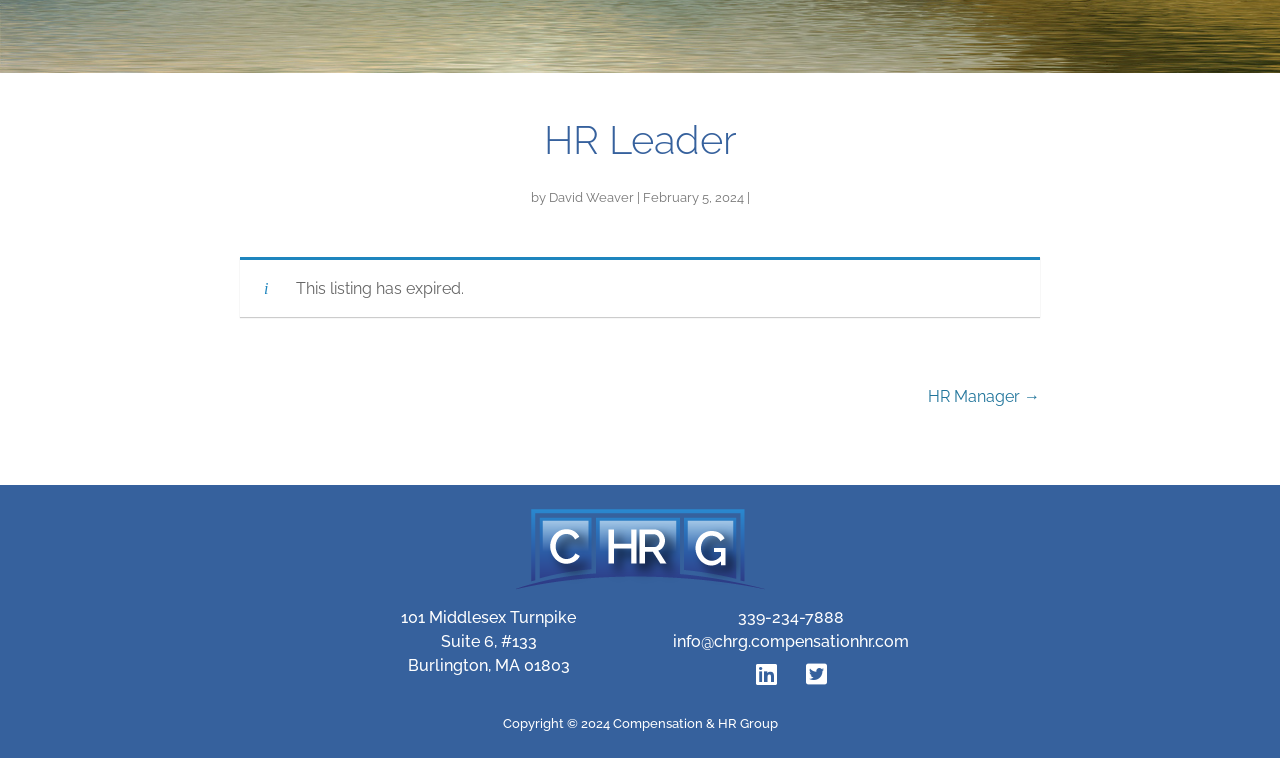Identify the bounding box for the element characterized by the following description: "339-234-7888".

[0.577, 0.803, 0.66, 0.828]